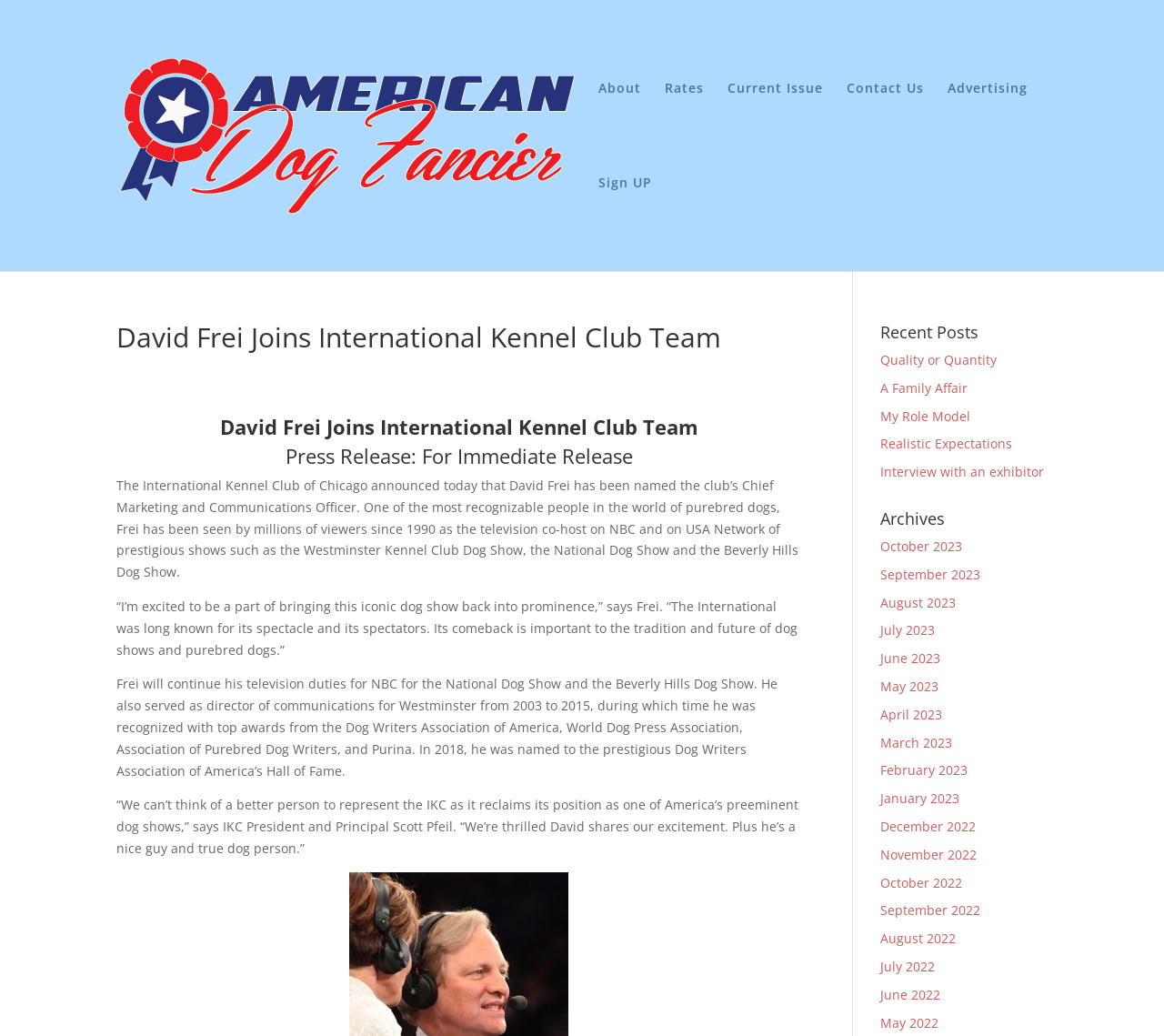How many archive links are available?
Look at the image and construct a detailed response to the question.

The webpage lists archive links under the heading 'Archives' with IDs 273 to 290, which are 12 links to different months and years.